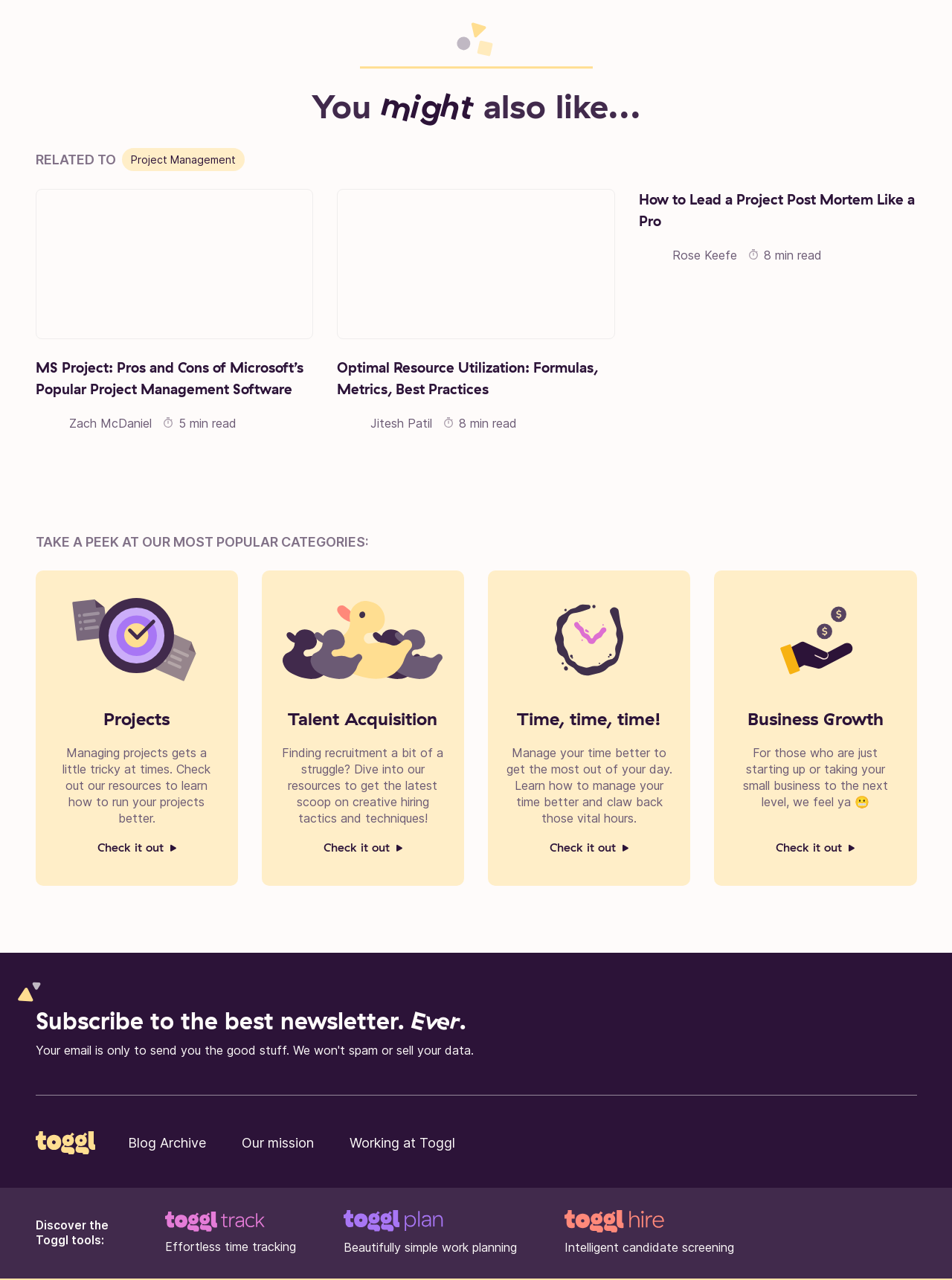Provide your answer in one word or a succinct phrase for the question: 
What is the name of the newsletter?

The best newsletter. Ever.